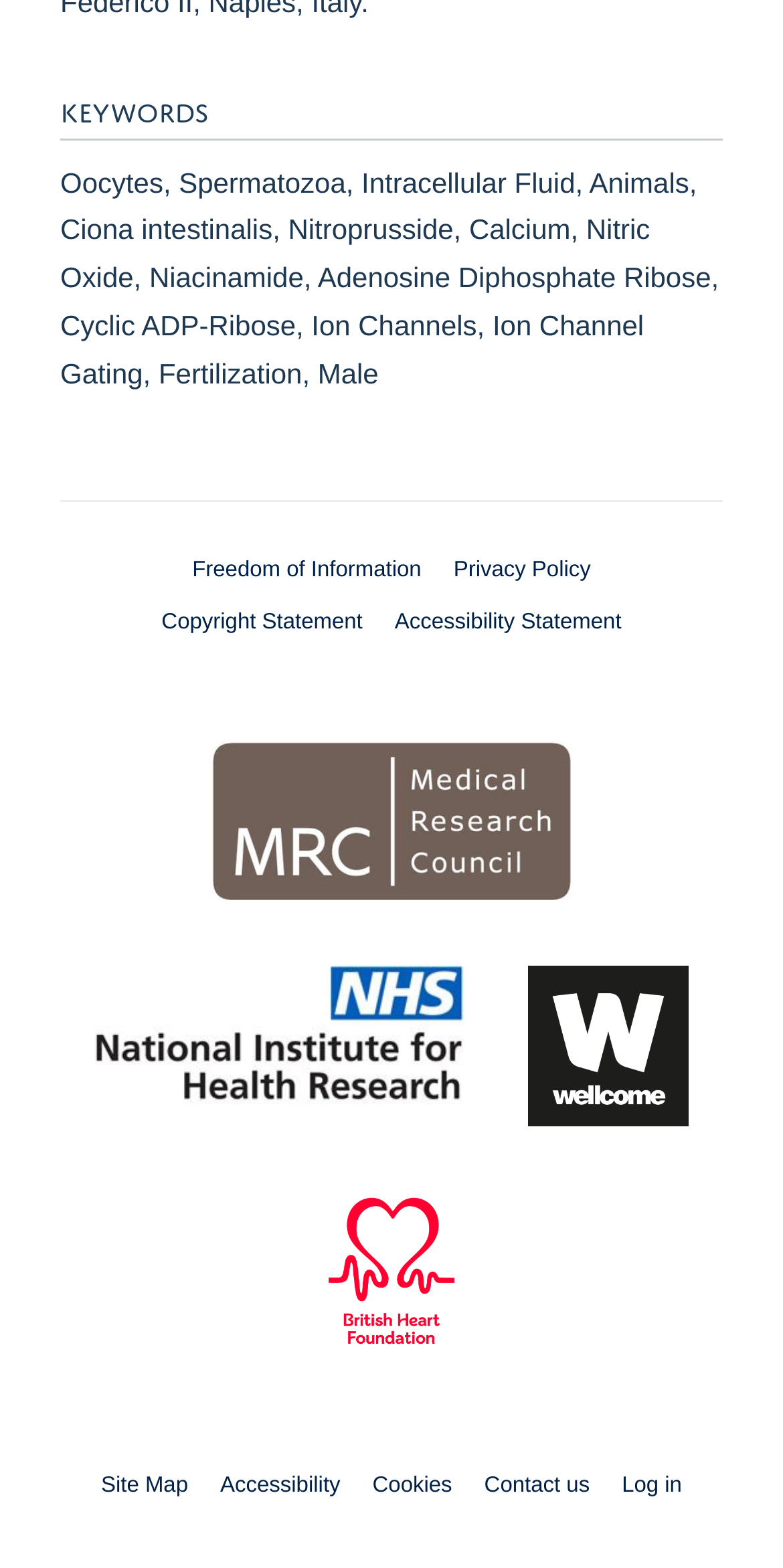Reply to the question with a brief word or phrase: What are the keywords related to?

Fertilization